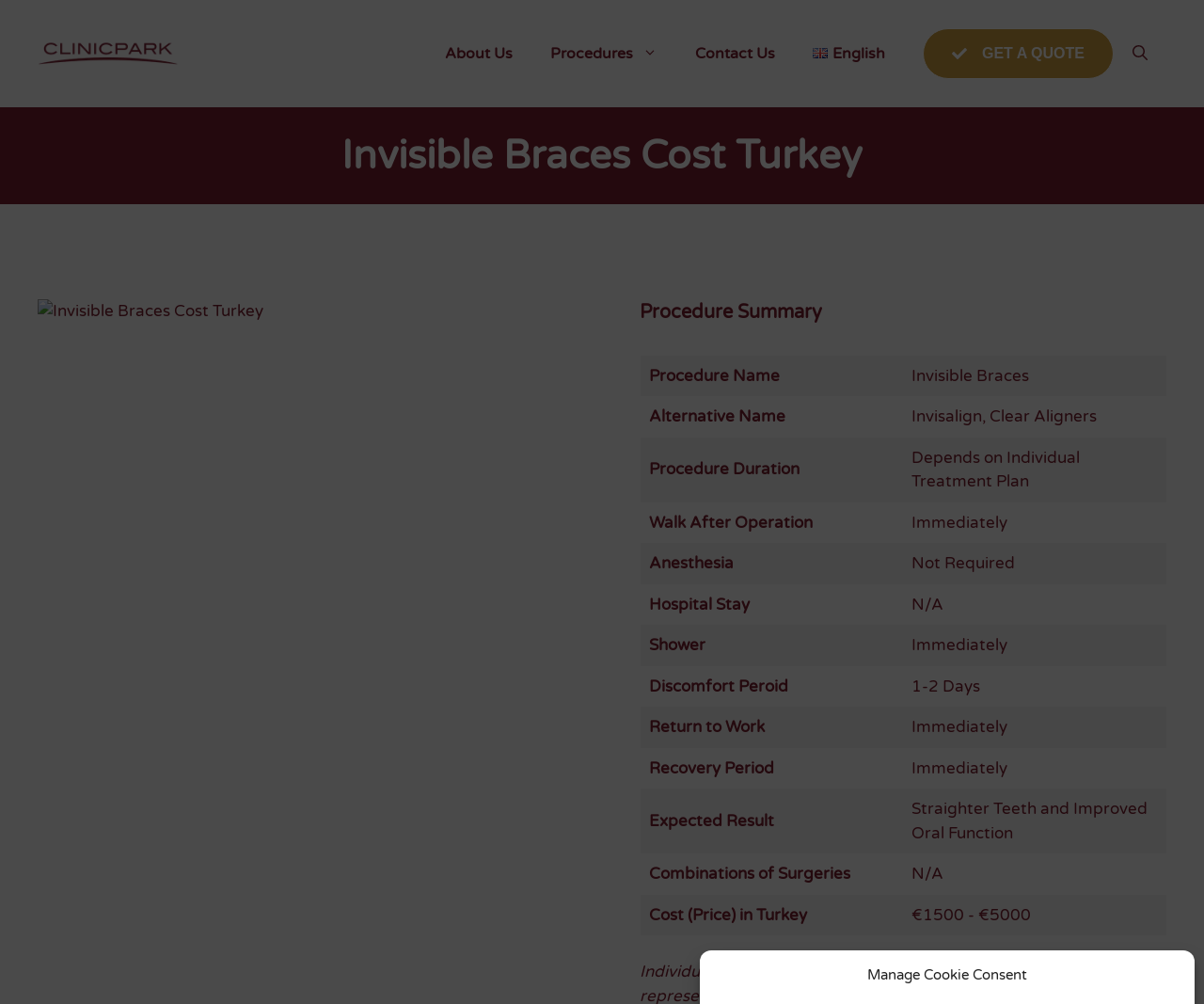How long does the procedure take?
Look at the screenshot and give a one-word or phrase answer.

Depends on Individual Treatment Plan